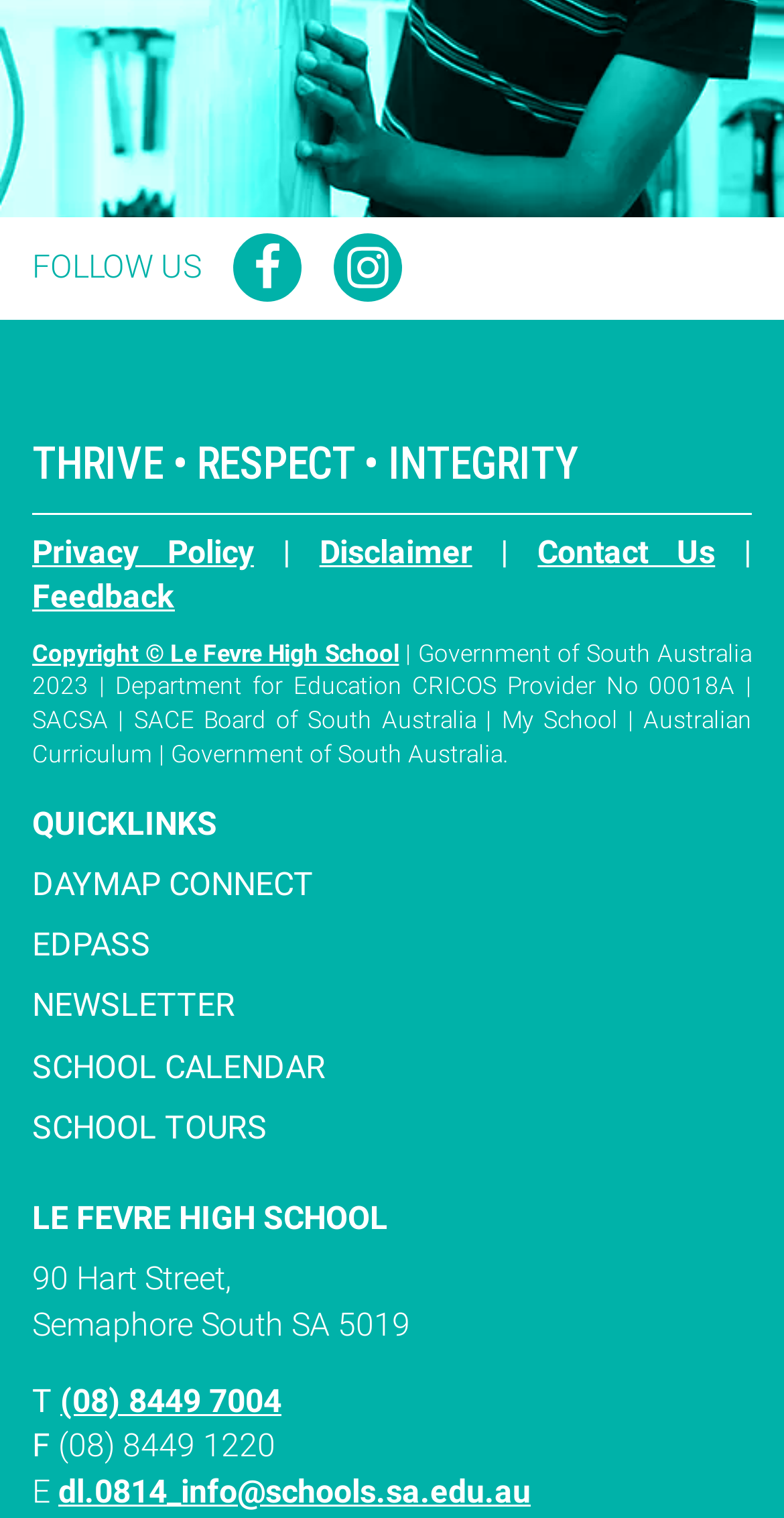What is the phone number of the school? Based on the screenshot, please respond with a single word or phrase.

(08) 8449 7004